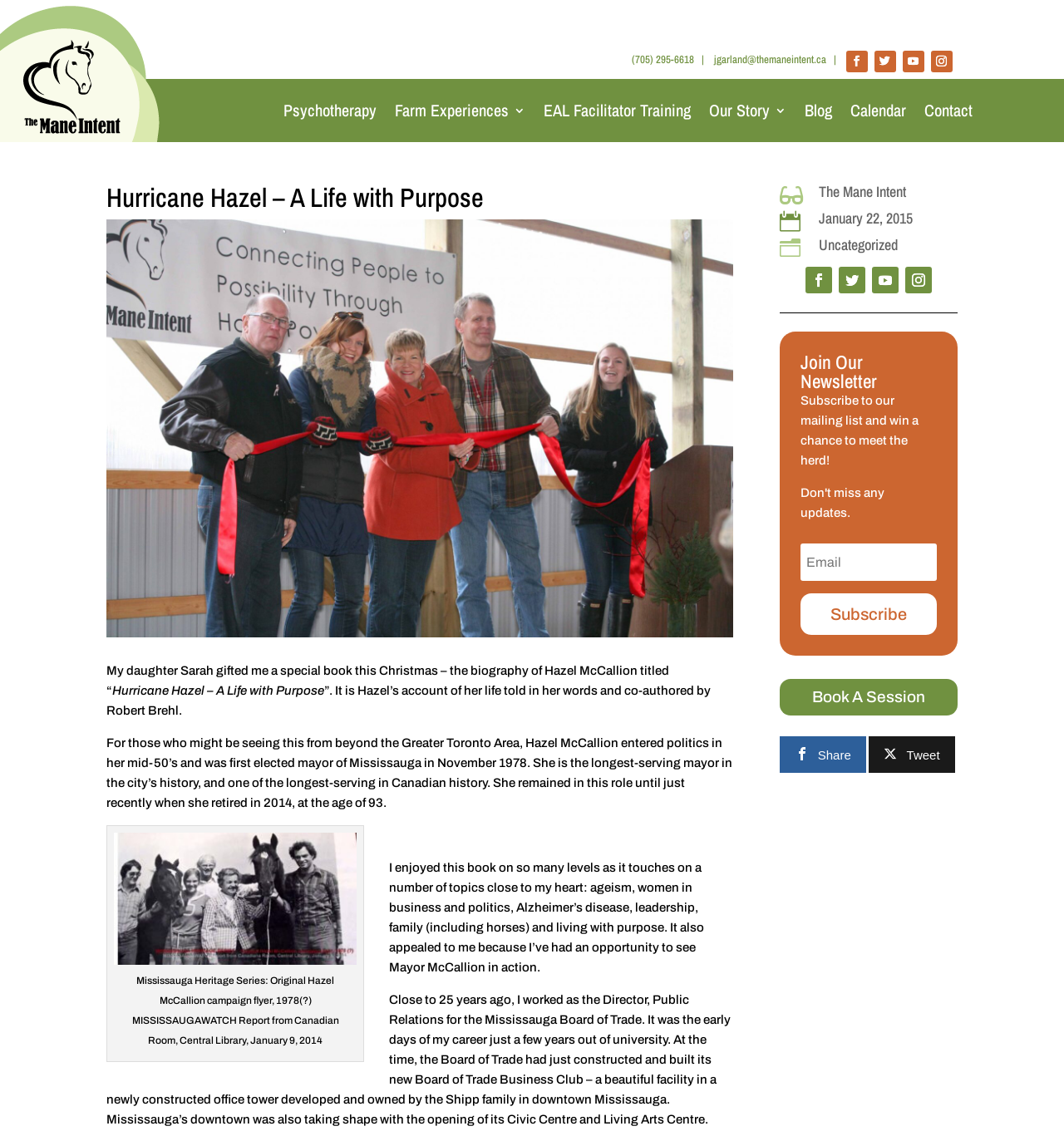Find the bounding box coordinates of the area to click in order to follow the instruction: "Click the 'Psychotherapy' link".

[0.266, 0.07, 0.354, 0.126]